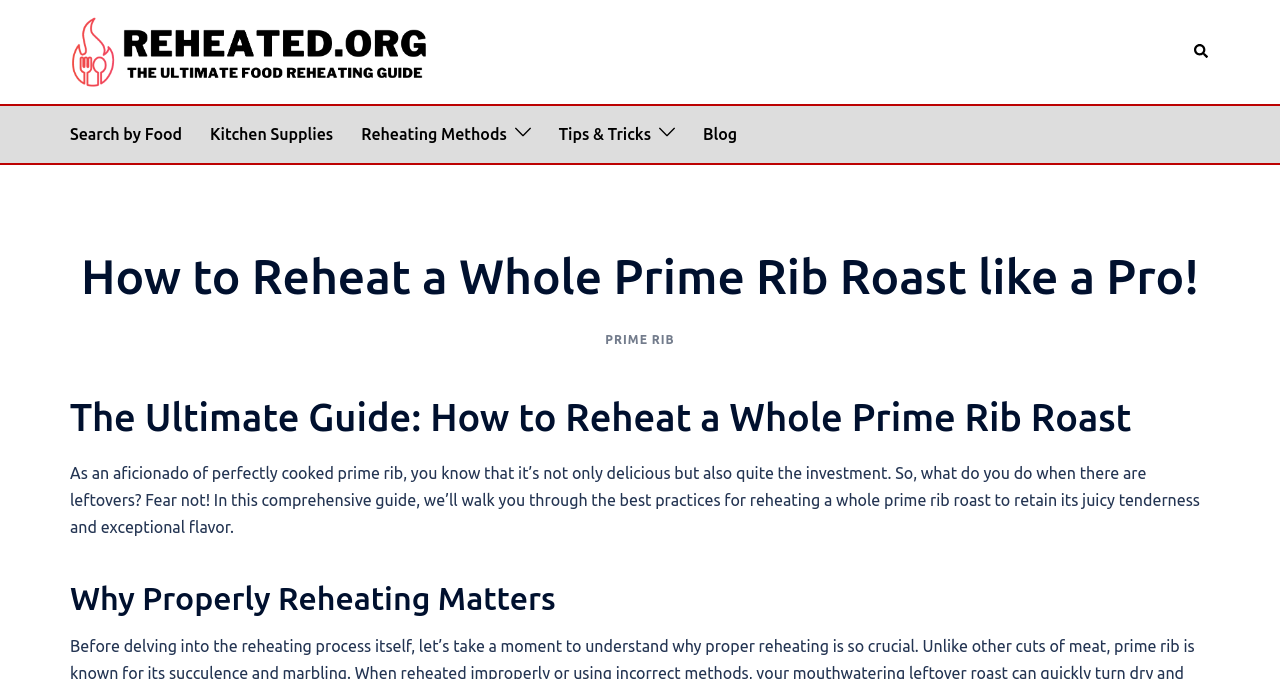Answer the question with a brief word or phrase:
What is the focus of the webpage's content?

Prime rib reheating